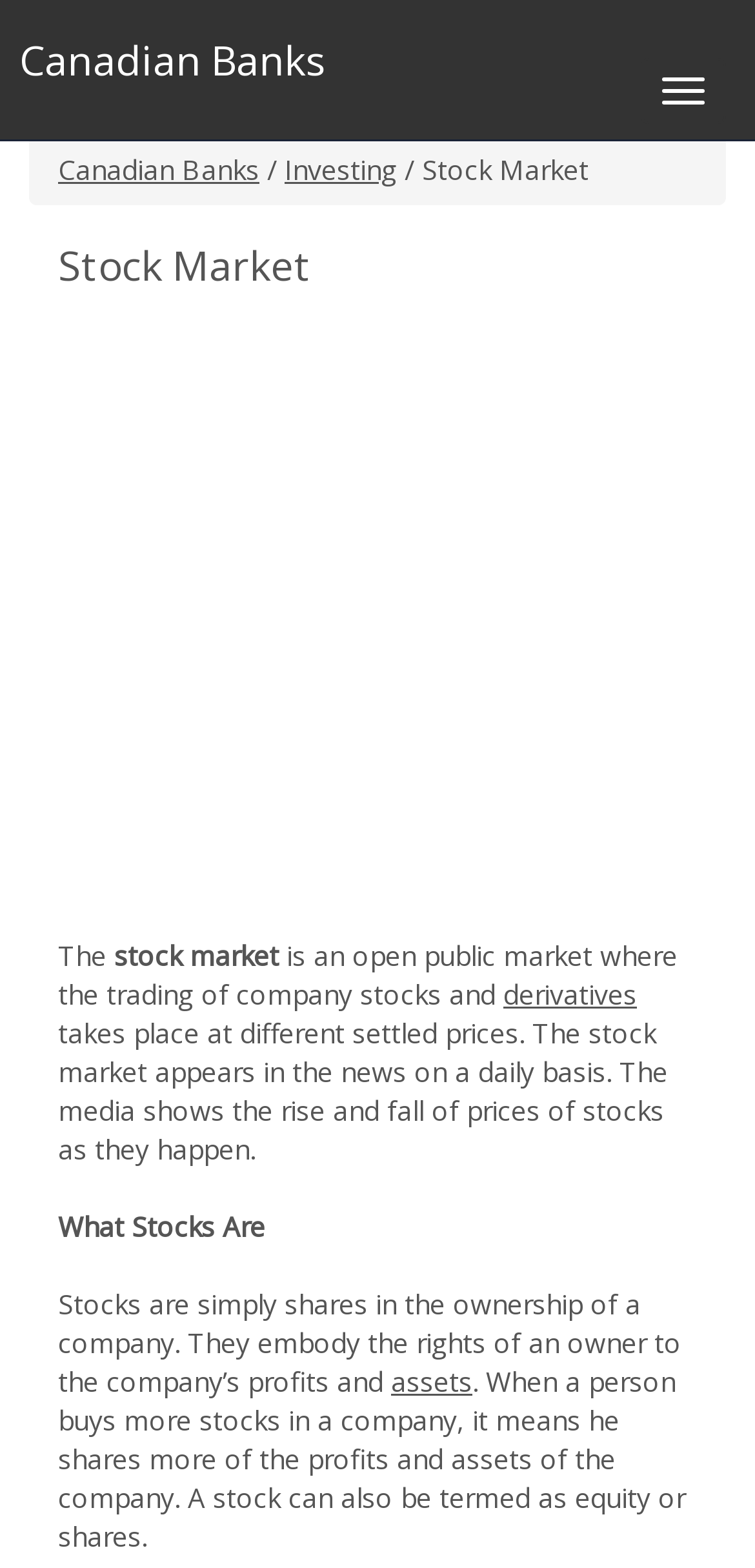Identify the bounding box for the described UI element. Provide the coordinates in (top-left x, top-left y, bottom-right x, bottom-right y) format with values ranging from 0 to 1: Investing

[0.377, 0.096, 0.526, 0.12]